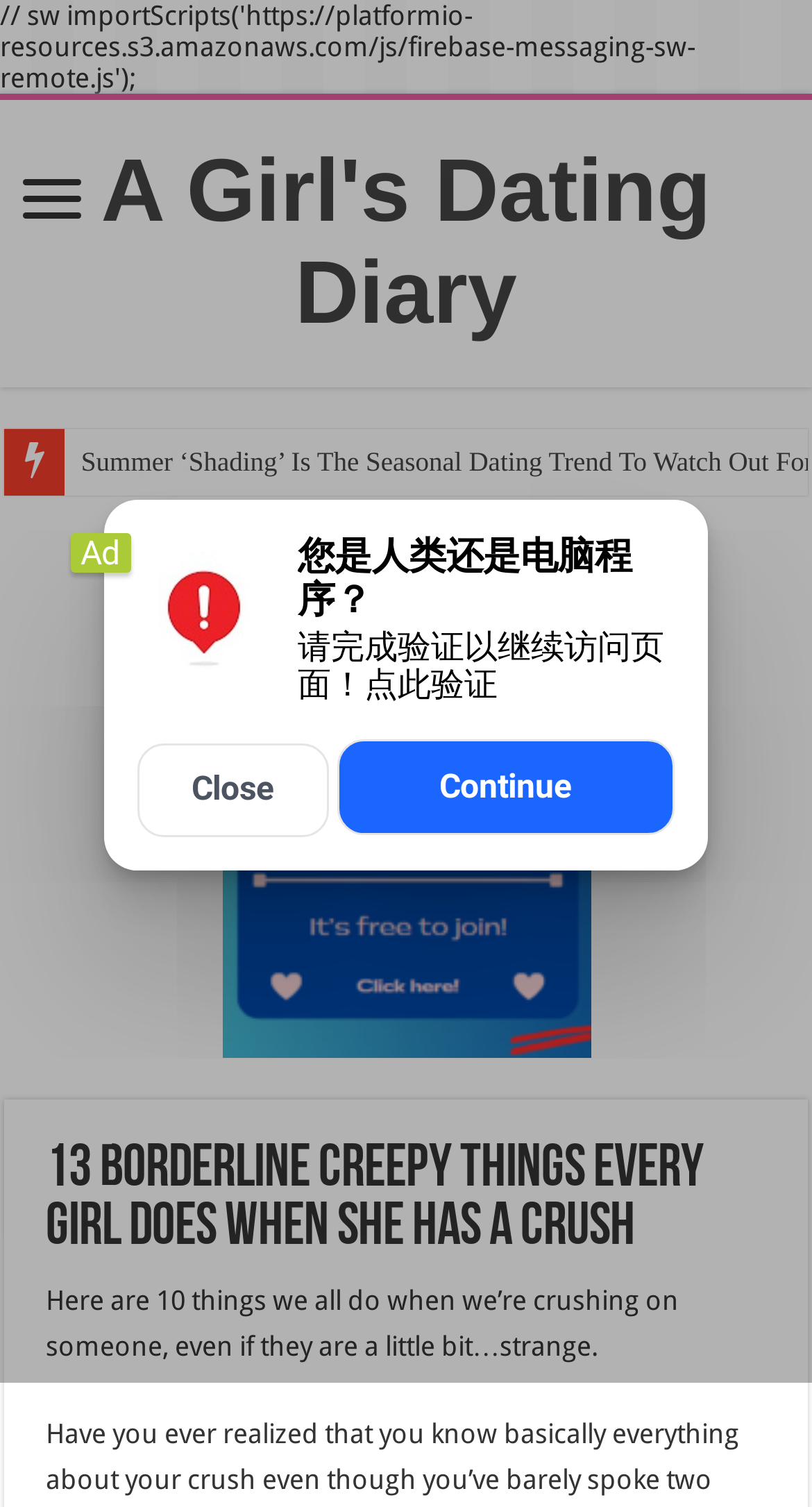Determine the bounding box coordinates for the UI element with the following description: "parent_node: A Girl's Dating Diary". The coordinates should be four float numbers between 0 and 1, represented as [left, top, right, bottom].

[0.013, 0.112, 0.115, 0.158]